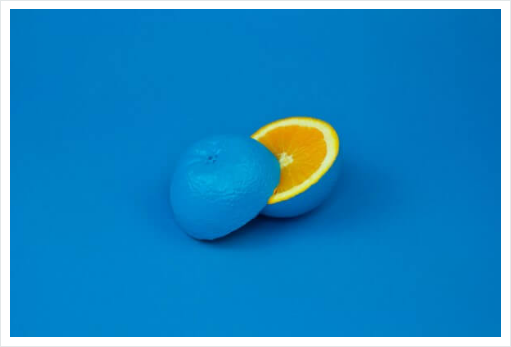Provide a brief response to the question using a single word or phrase: 
What is the background color of the composition?

blue